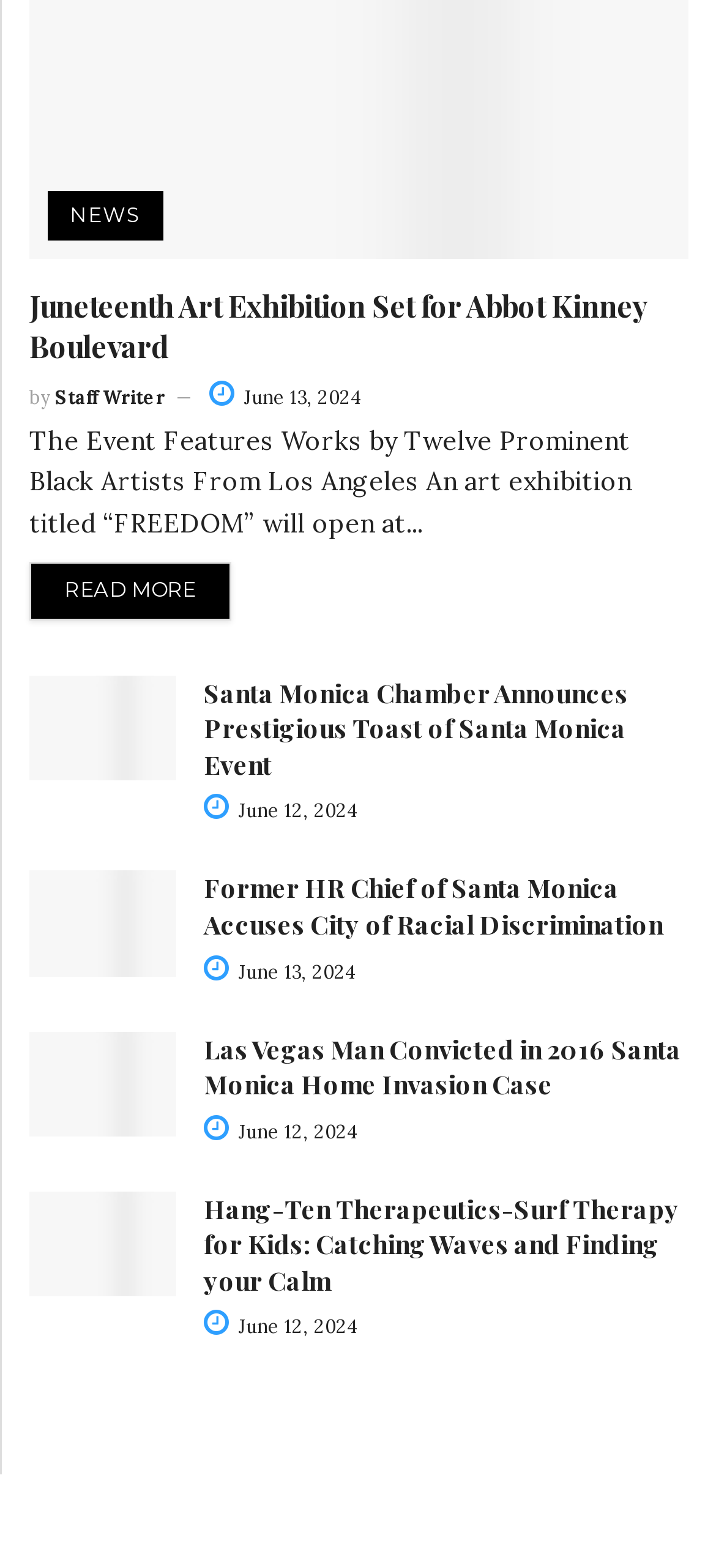Determine the bounding box coordinates of the area to click in order to meet this instruction: "Learn more about Former HR Chief of Santa Monica Accuses City of Racial Discrimination".

[0.041, 0.555, 0.246, 0.622]